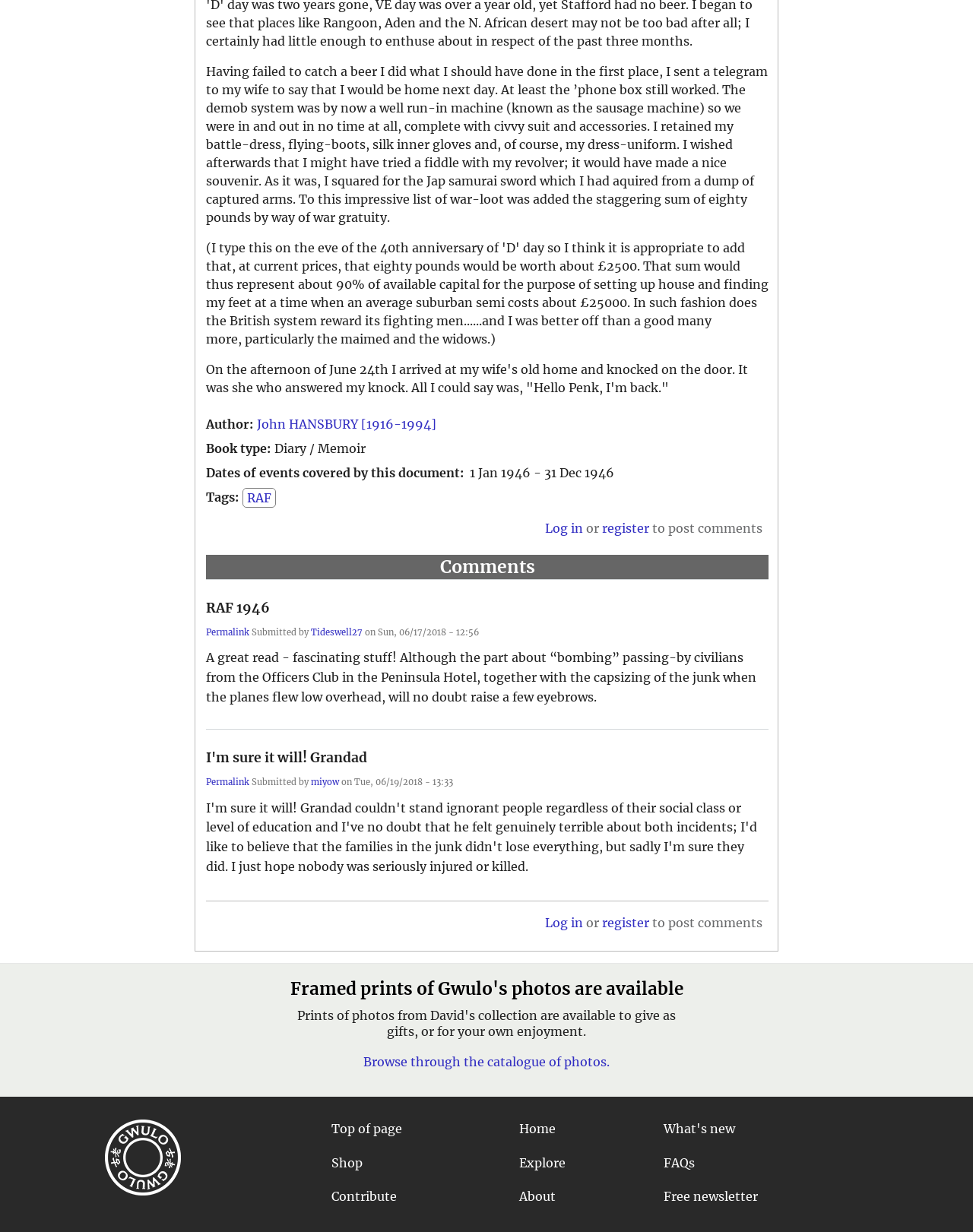Please respond to the question using a single word or phrase:
What is the organization mentioned in the tags?

RAF